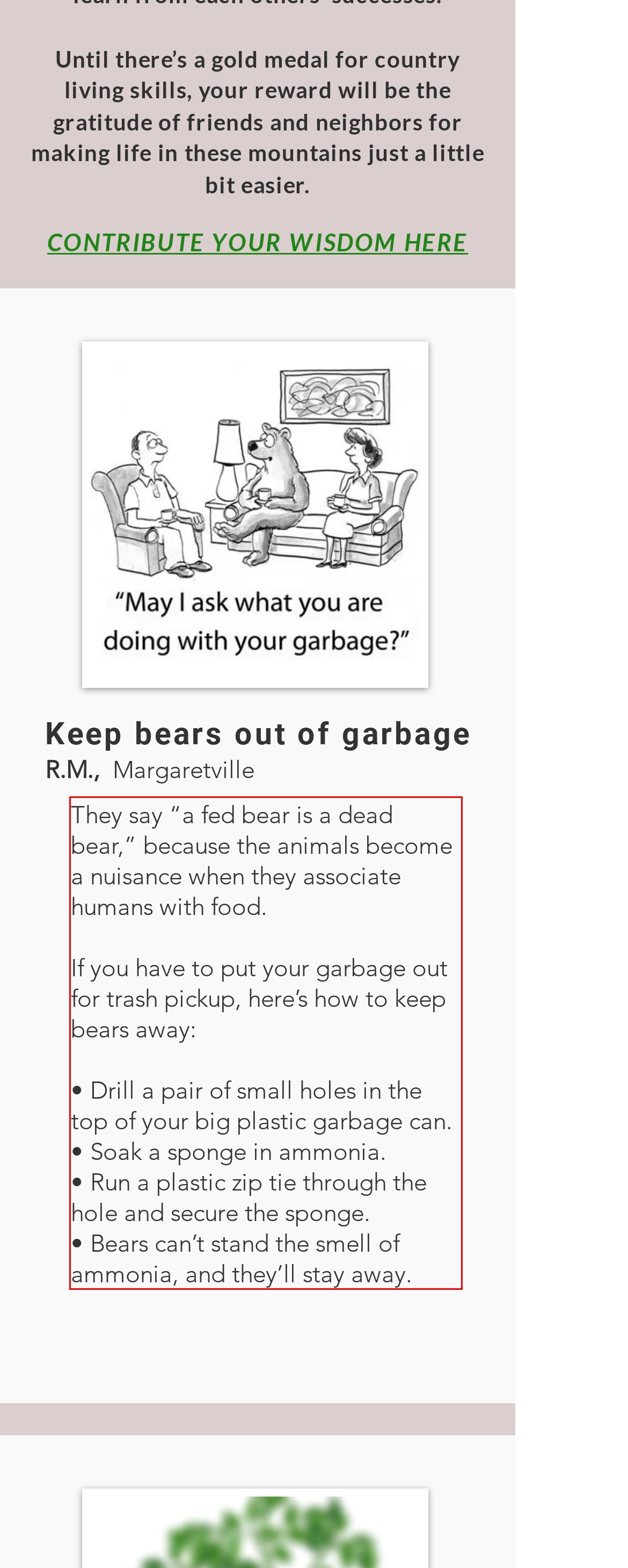Within the screenshot of the webpage, locate the red bounding box and use OCR to identify and provide the text content inside it.

They say “a fed bear is a dead bear,” because the animals become a nuisance when they associate humans with food. If you have to put your garbage out for trash pickup, here’s how to keep bears away: • Drill a pair of small holes in the top of your big plastic garbage can. • Soak a sponge in ammonia. • Run a plastic zip tie through the hole and secure the sponge. • Bears can’t stand the smell of ammonia, and they’ll stay away.